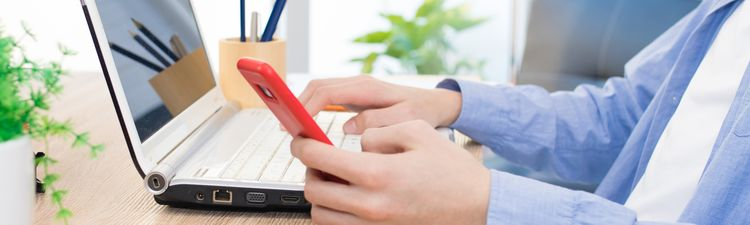Describe every aspect of the image in detail.

The image features a close-up of a person's hands interacting with a smartphone while positioned next to a laptop on a wooden desk. In the background, there is a stylish pen holder containing several pens, adding a touch of organization to the workspace. The scene is bright, with natural light filtering through a nearby window, and hints of greenery can be seen in the background, enhancing the fresh and productive atmosphere. This setup suggests a dynamic work environment, possibly for academic or professional tasks, aligning with themes of communication and modern technology.